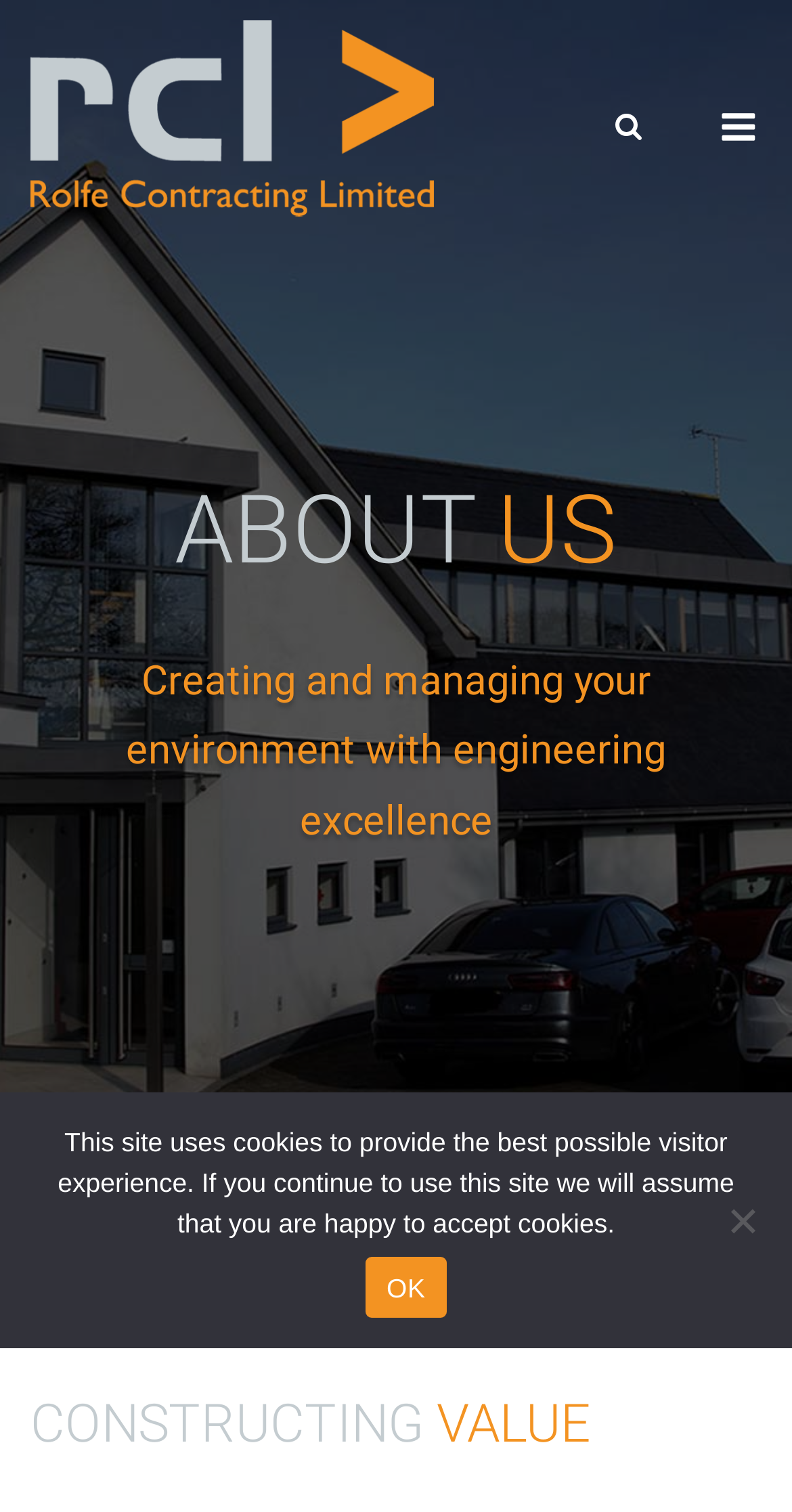What is the function of the 'OK' button in the cookie notice?
Answer the question with as much detail as you can, using the image as a reference.

The 'OK' button is located in the cookie notice dialog box, and its function is to allow users to accept cookies and continue using the website.